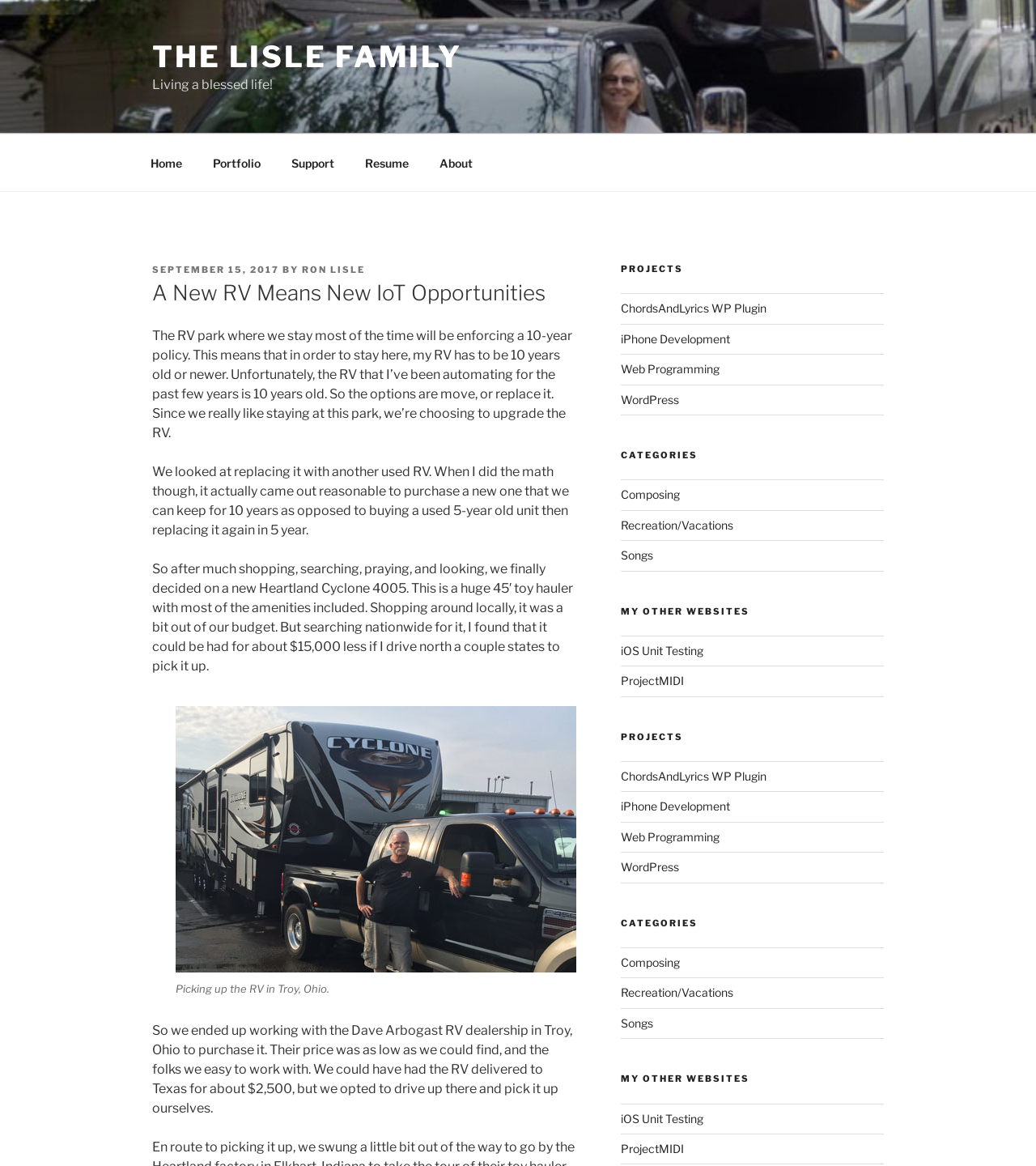Provide the bounding box coordinates for the UI element that is described as: "Web Programming".

[0.599, 0.712, 0.694, 0.724]